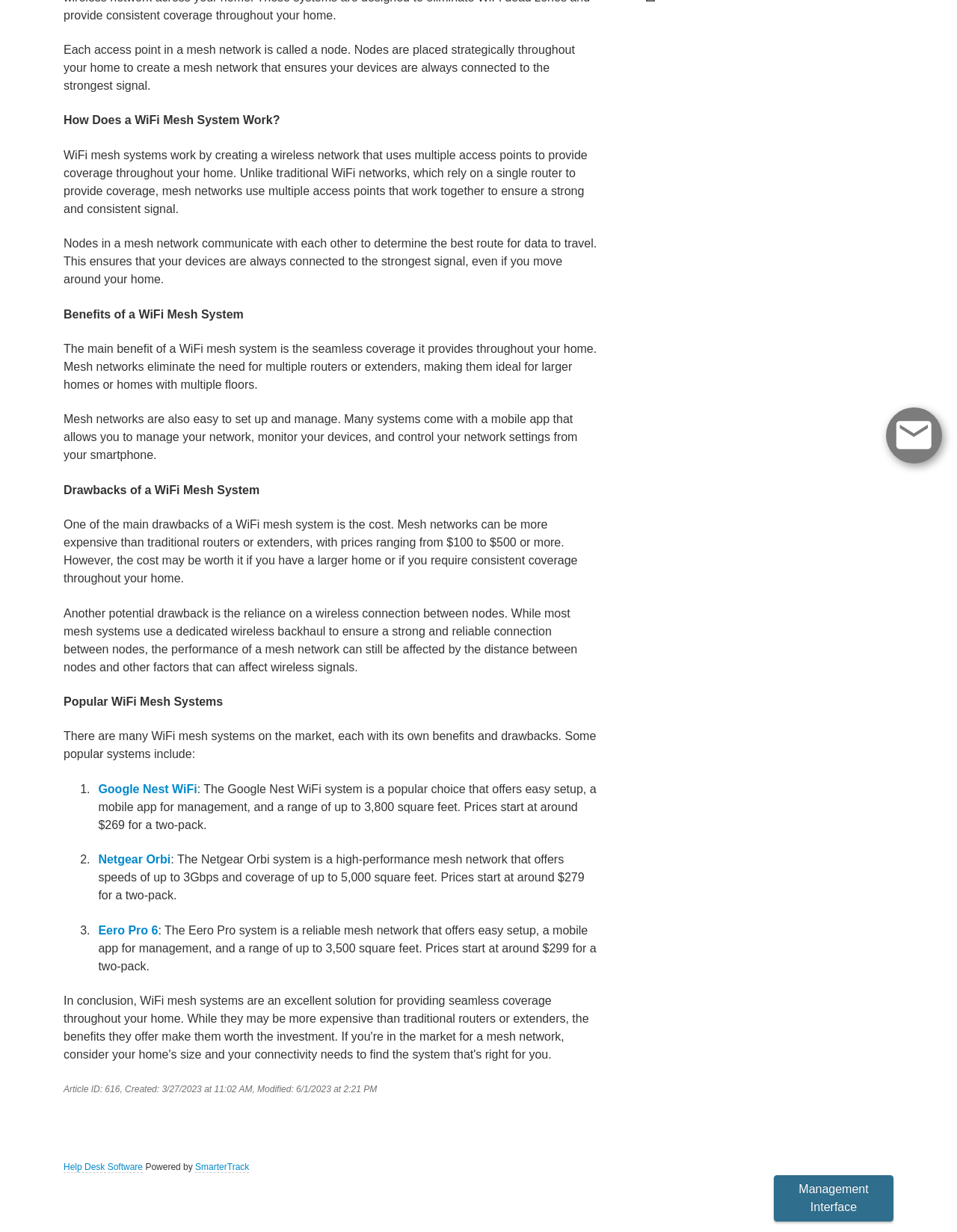Given the element description SmarterTrack, identify the bounding box coordinates for the UI element on the webpage screenshot. The format should be (top-left x, top-left y, bottom-right x, bottom-right y), with values between 0 and 1.

[0.204, 0.943, 0.26, 0.952]